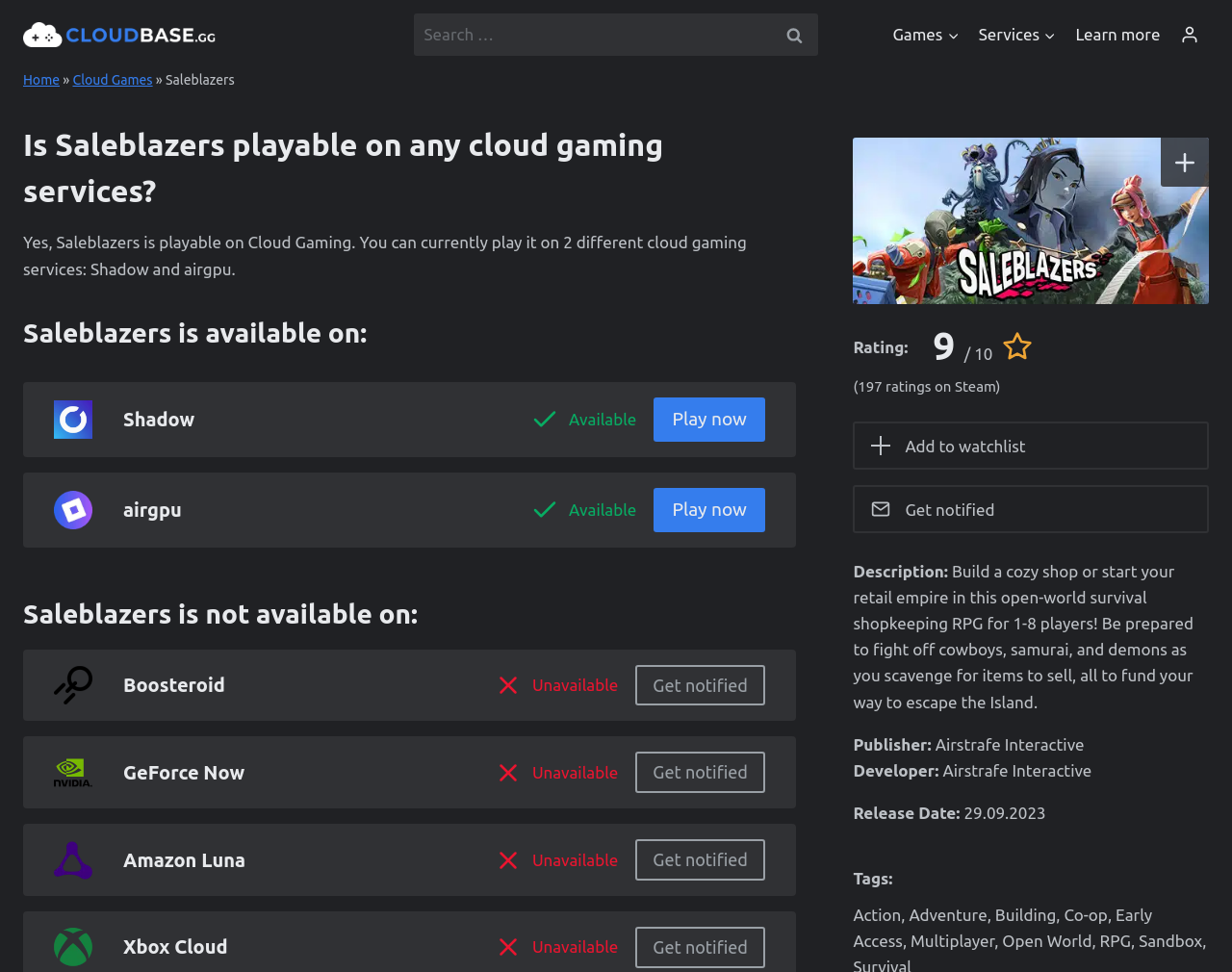Find the bounding box coordinates for the area that must be clicked to perform this action: "Click on Games".

[0.717, 0.012, 0.786, 0.059]